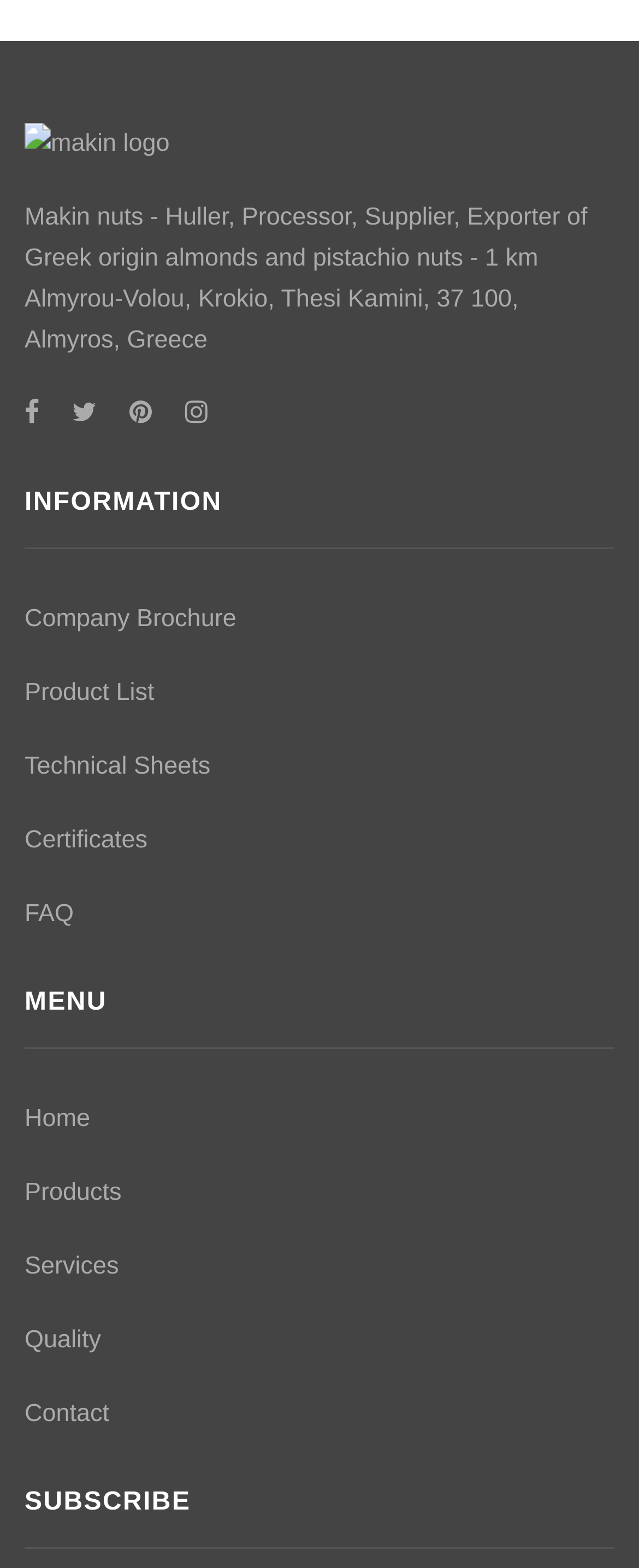Find the bounding box coordinates of the area to click in order to follow the instruction: "Contact us".

[0.038, 0.893, 0.171, 0.91]